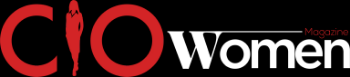What is the font style of the word 'Women'?
With the help of the image, please provide a detailed response to the question.

The caption describes the word 'Women' as being 'elegantly rendered in a modern font', which suggests that the font style used for the word 'Women' is modern and professional-looking.